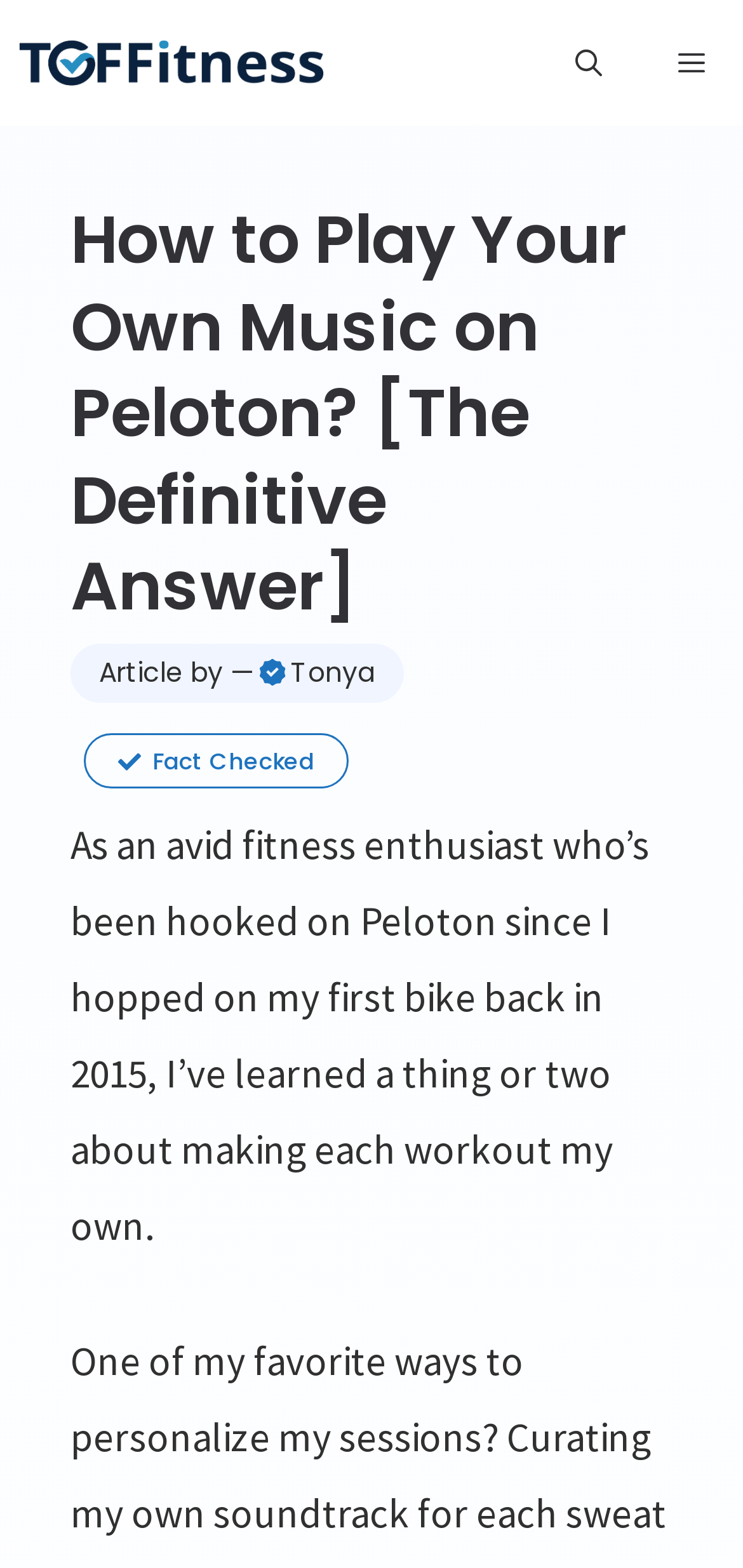What is the main title displayed on this webpage?

How to Play Your Own Music on Peloton? [The Definitive Answer]